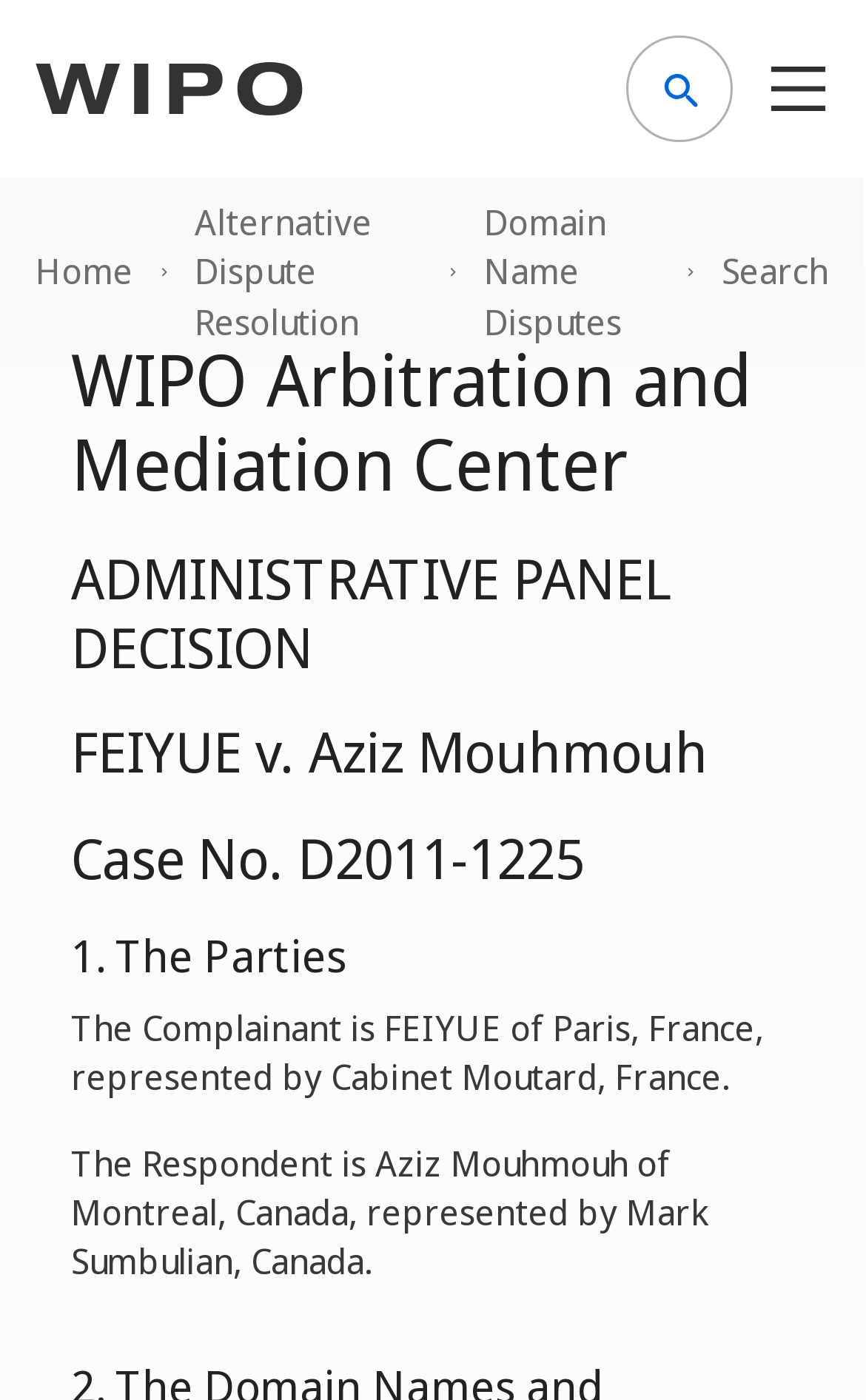Please provide a one-word or phrase answer to the question: 
How many links are in the top navigation?

5